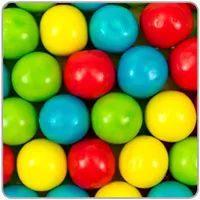Offer a detailed account of the various components present in the image.

The image showcases a vibrant assortment of colorful round candies or balls, featuring a playful mix of red, blue, yellow, and green hues. These candies, commonly found in confectionery settings, are likely used for decorative purposes or as edible treats. The arrangement presents a visually appealing mosaic of colors, evoking a sense of fun and delight, perfect for candy displays or desserts. This image complements the theme of quality and flexibility in confectionery processes highlighted in the context of the Carugil conventional rotary coating pans, which are designed for such versatile applications.